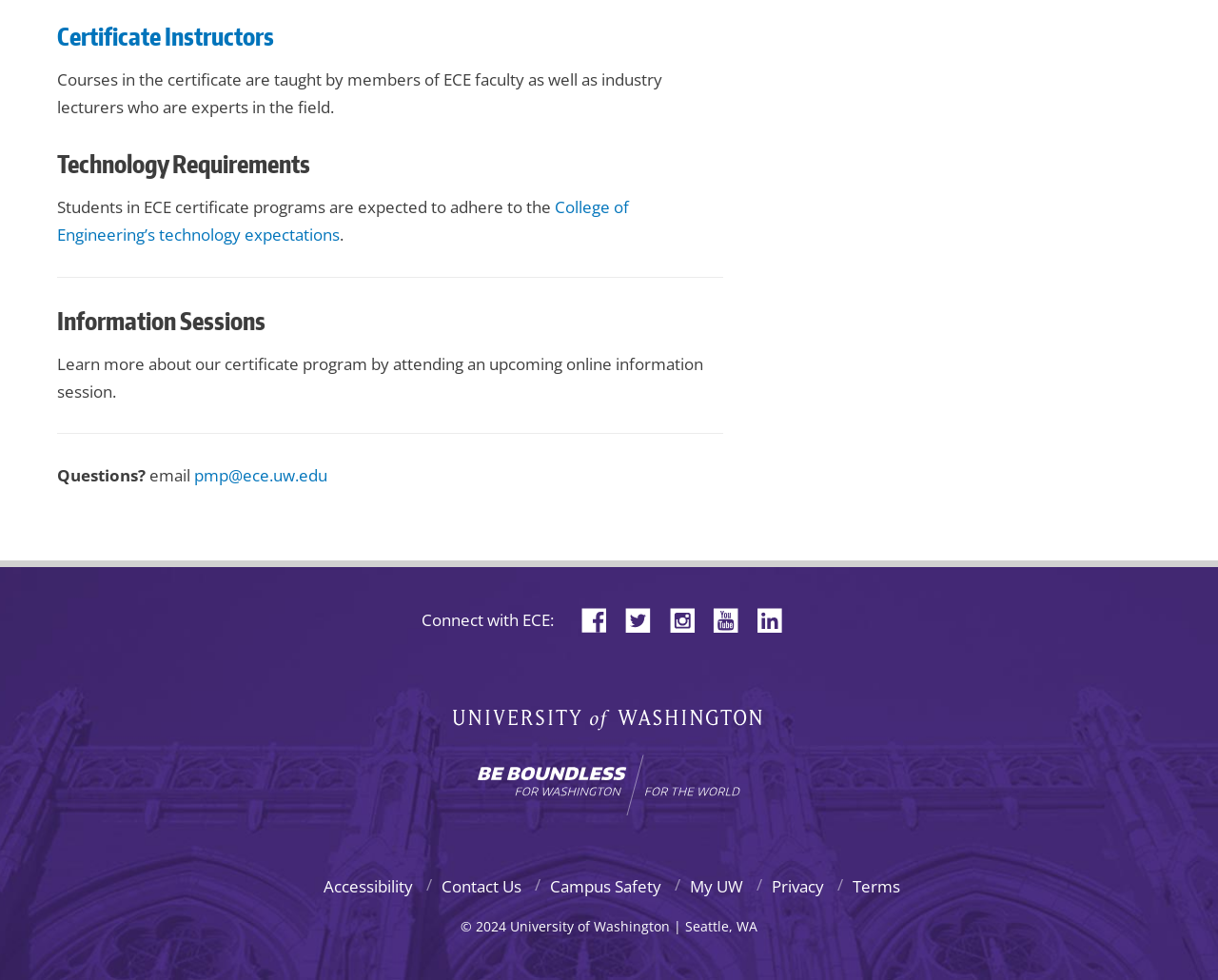Identify the bounding box coordinates of the region that needs to be clicked to carry out this instruction: "Click on Certificate Instructors". Provide these coordinates as four float numbers ranging from 0 to 1, i.e., [left, top, right, bottom].

[0.047, 0.021, 0.225, 0.052]